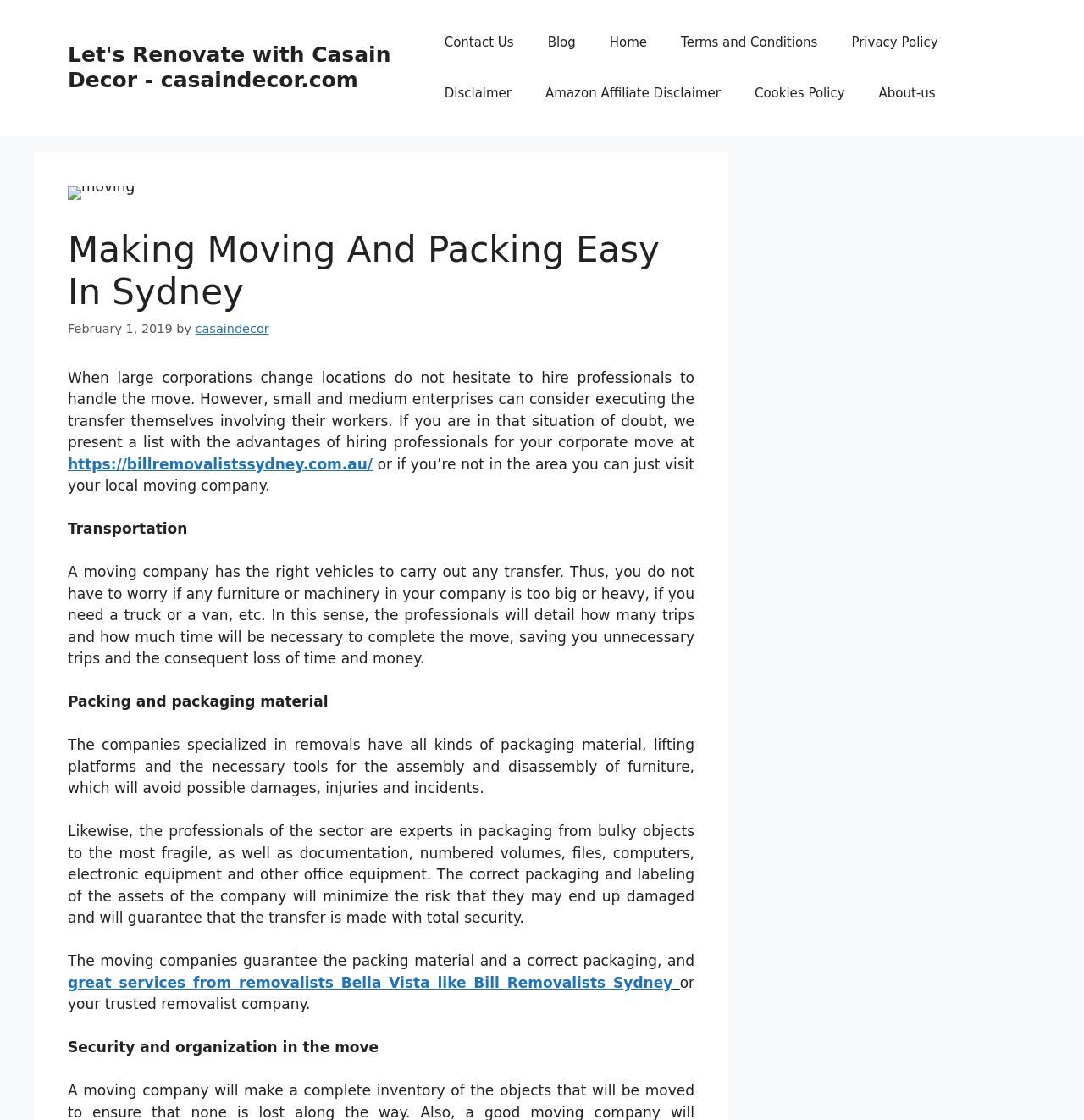What is the main topic of this webpage?
Give a detailed explanation using the information visible in the image.

Based on the content of the webpage, it appears to be discussing the advantages of hiring professionals for corporate moves, and providing information on the benefits of using a moving company, such as transportation, packing and packaging material, and security and organization in the move.